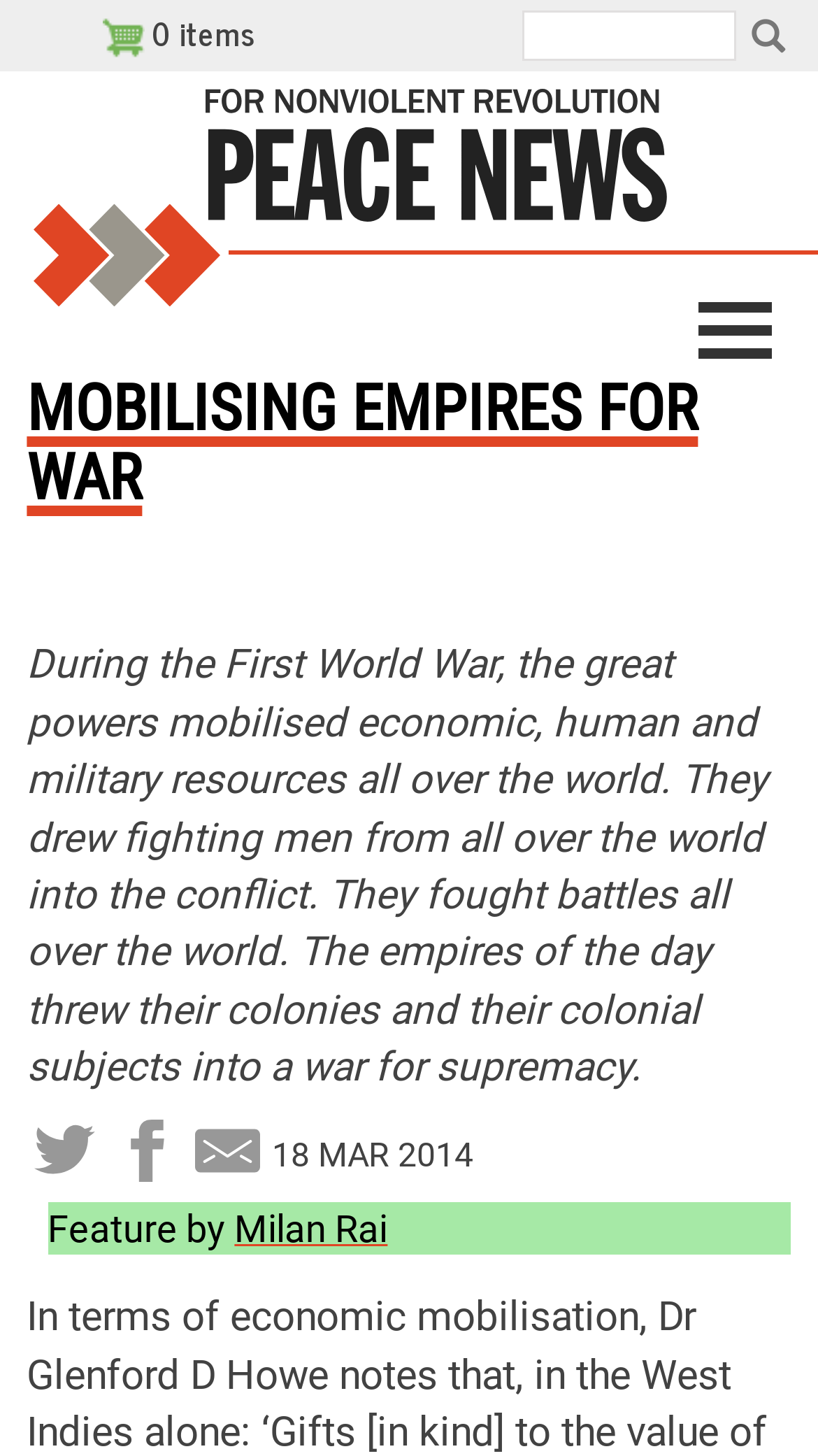Provide an in-depth description of the elements and layout of the webpage.

The webpage is about an article titled "Mobilising empires for war" from Peace News. At the top left corner, there is a link to "Skip to main content". Next to it, there is a search bar with a heading "Search" and a button labeled "SEARCH". 

Below the search bar, there is a link to the cart with an icon, indicating that the website has an e-commerce feature. To the right of the cart link, there is a Peace News logo, which is also a link. 

Further down, there is a link to "peace news" with an accompanying image. Below this link, there is a heading "Primary links". 

The main content of the webpage starts with a large heading "MOBILISING EMPIRES FOR WAR", which is repeated below. The article begins with a description of how great powers mobilized resources during the First World War, drawing men from all over the world into the conflict. 

The article continues with a block of text describing the empires' actions during the war. Below this text, there are several links, including one to "E-Mail", and a date "18 MAR 2014". The author of the article, "Milan Rai", is credited below. The article concludes with a few more lines of text.